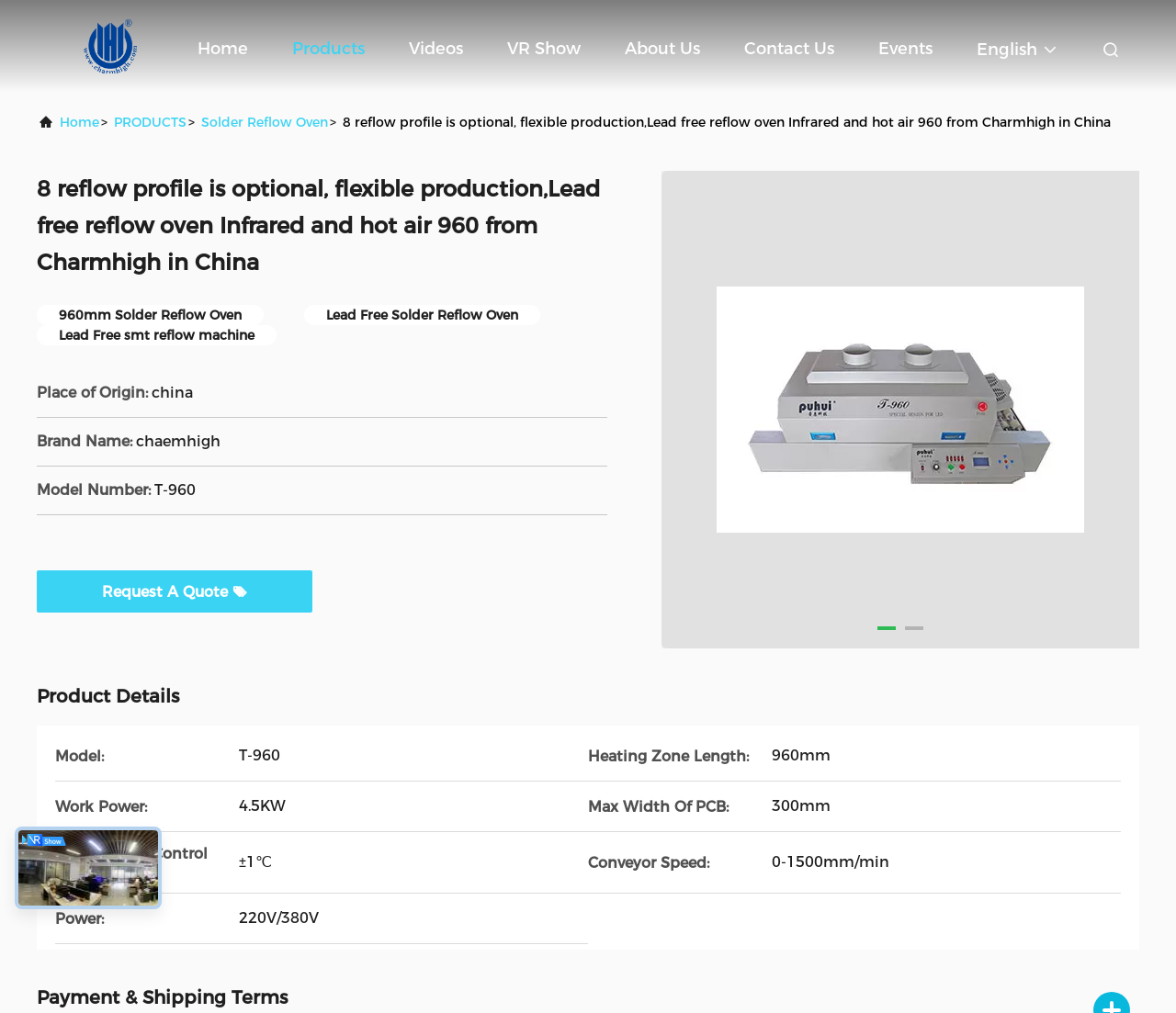Could you provide the bounding box coordinates for the portion of the screen to click to complete this instruction: "Request a quote"?

[0.087, 0.576, 0.198, 0.593]